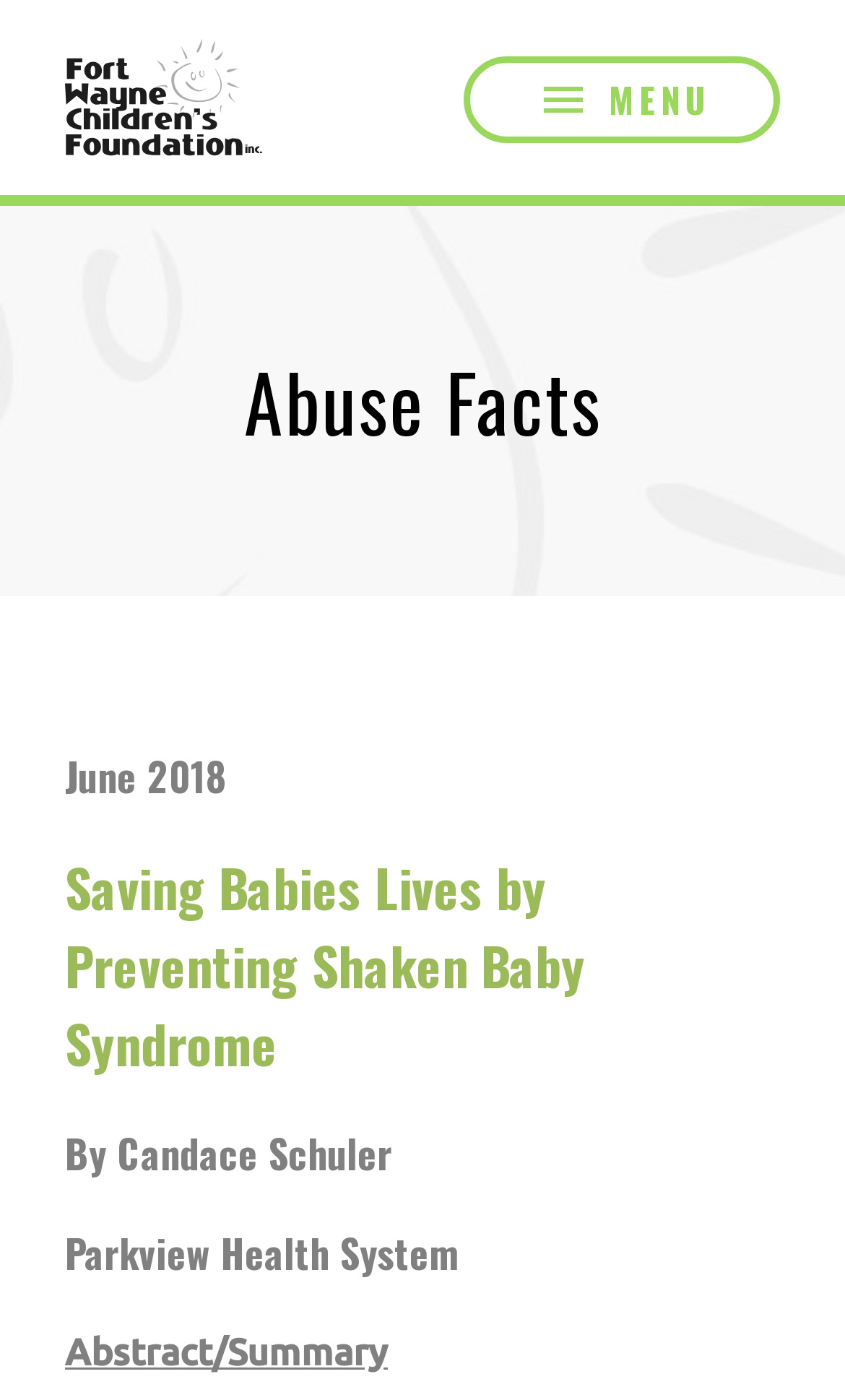Identify the bounding box for the UI element that is described as follows: "parent_node: MENU".

[0.077, 0.0, 0.31, 0.147]